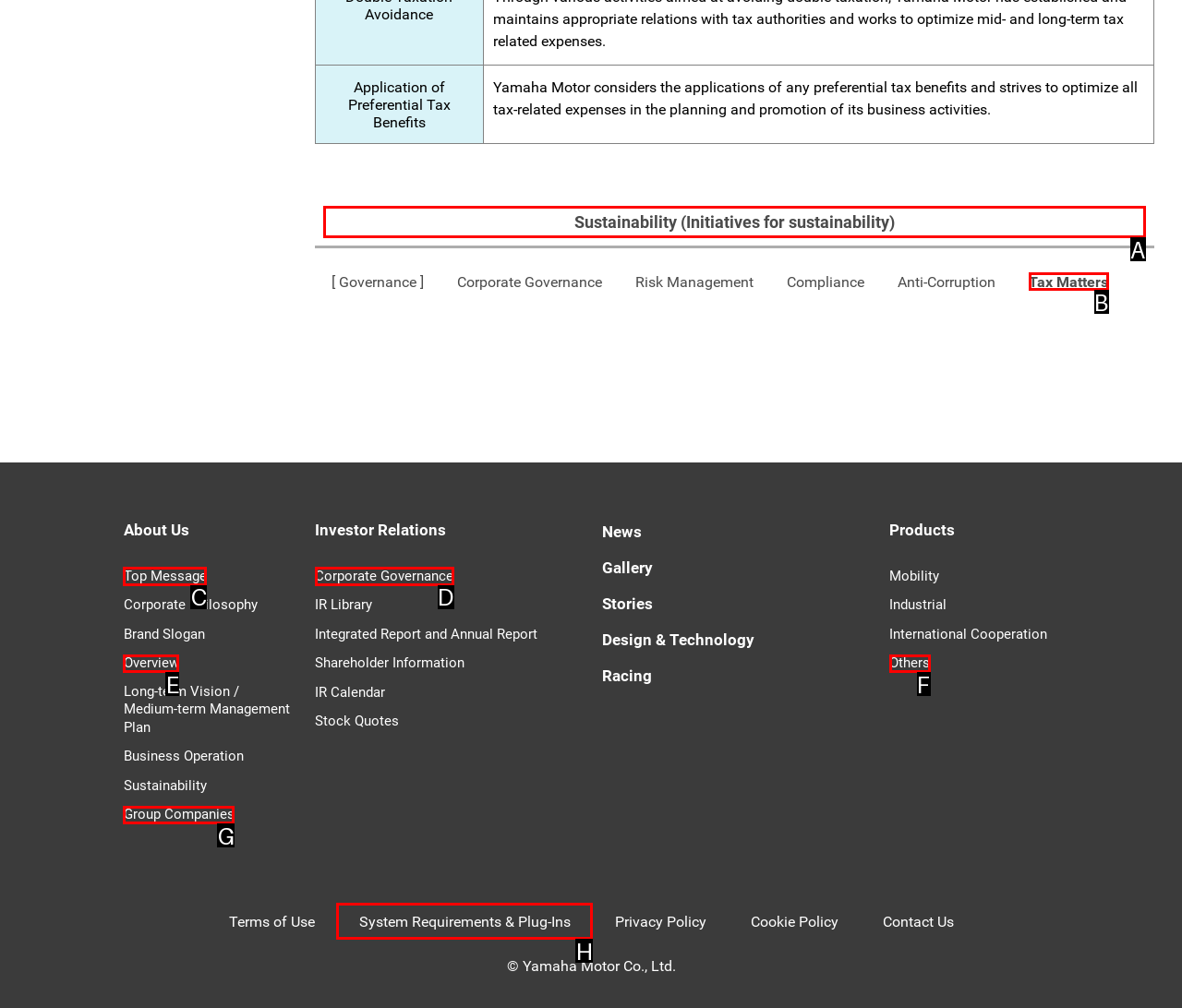Identify the correct HTML element to click to accomplish this task: Click on Sustainability
Respond with the letter corresponding to the correct choice.

A